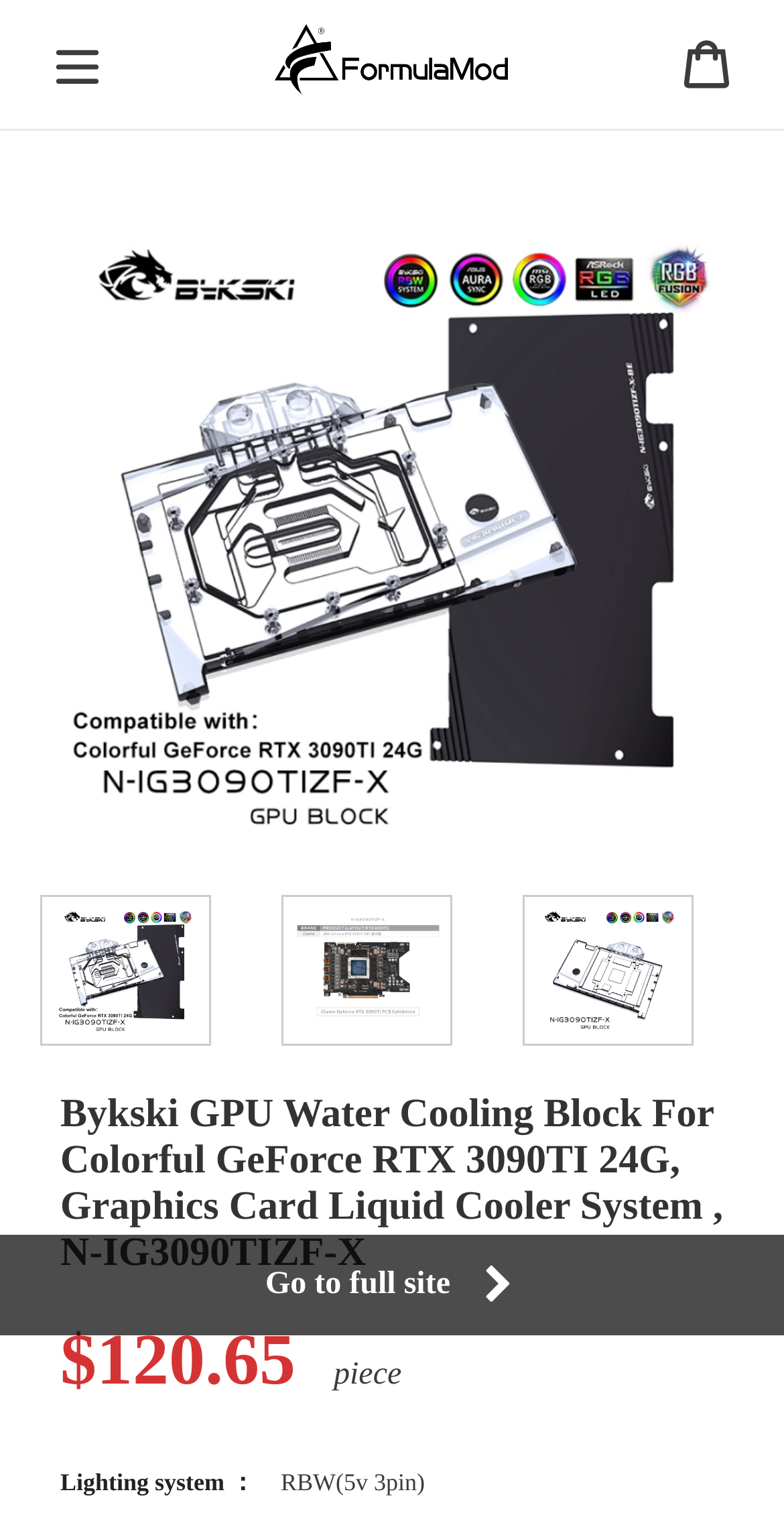Please answer the following question using a single word or phrase: 
Is the product available in pieces?

Yes